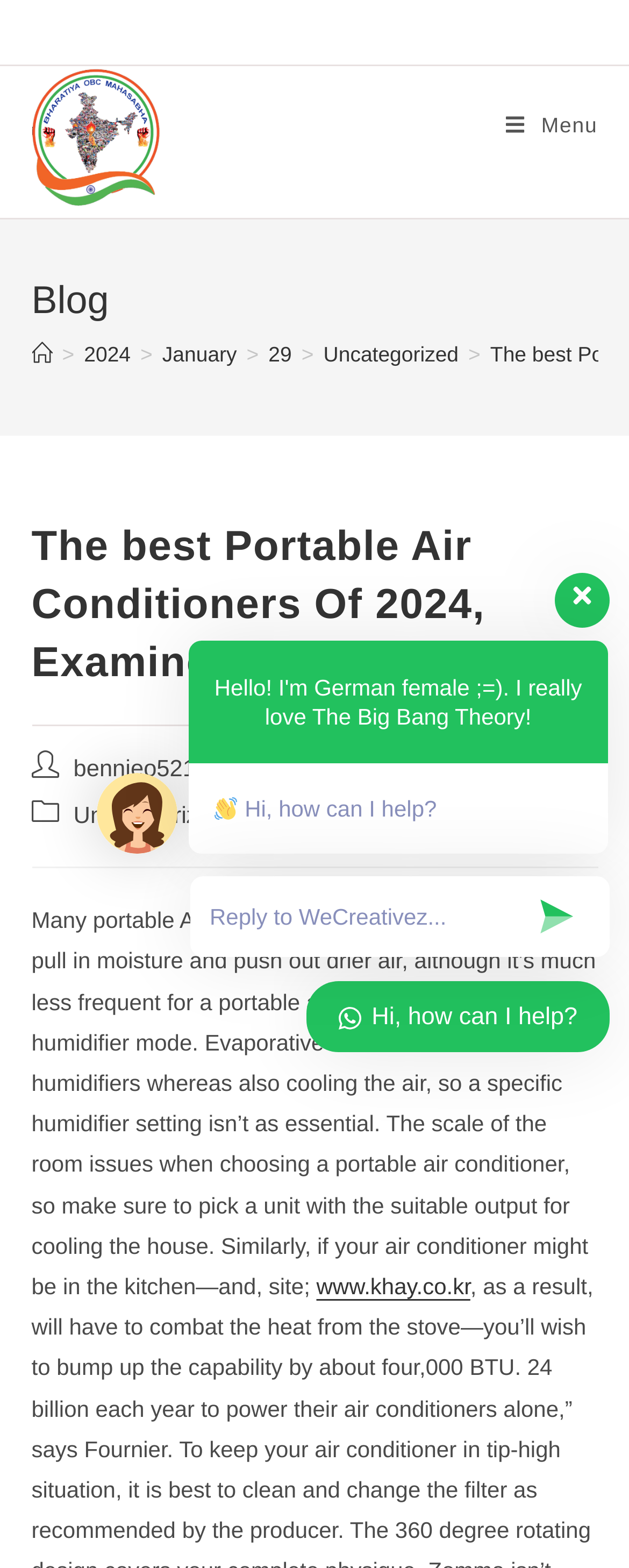When was the current post published?
Please answer the question with a detailed and comprehensive explanation.

I found the publication date of the current post by looking at the 'Post published:' section, which is located below the 'Post author:' section. The publication date is mentioned as 'January 29, 2024'.